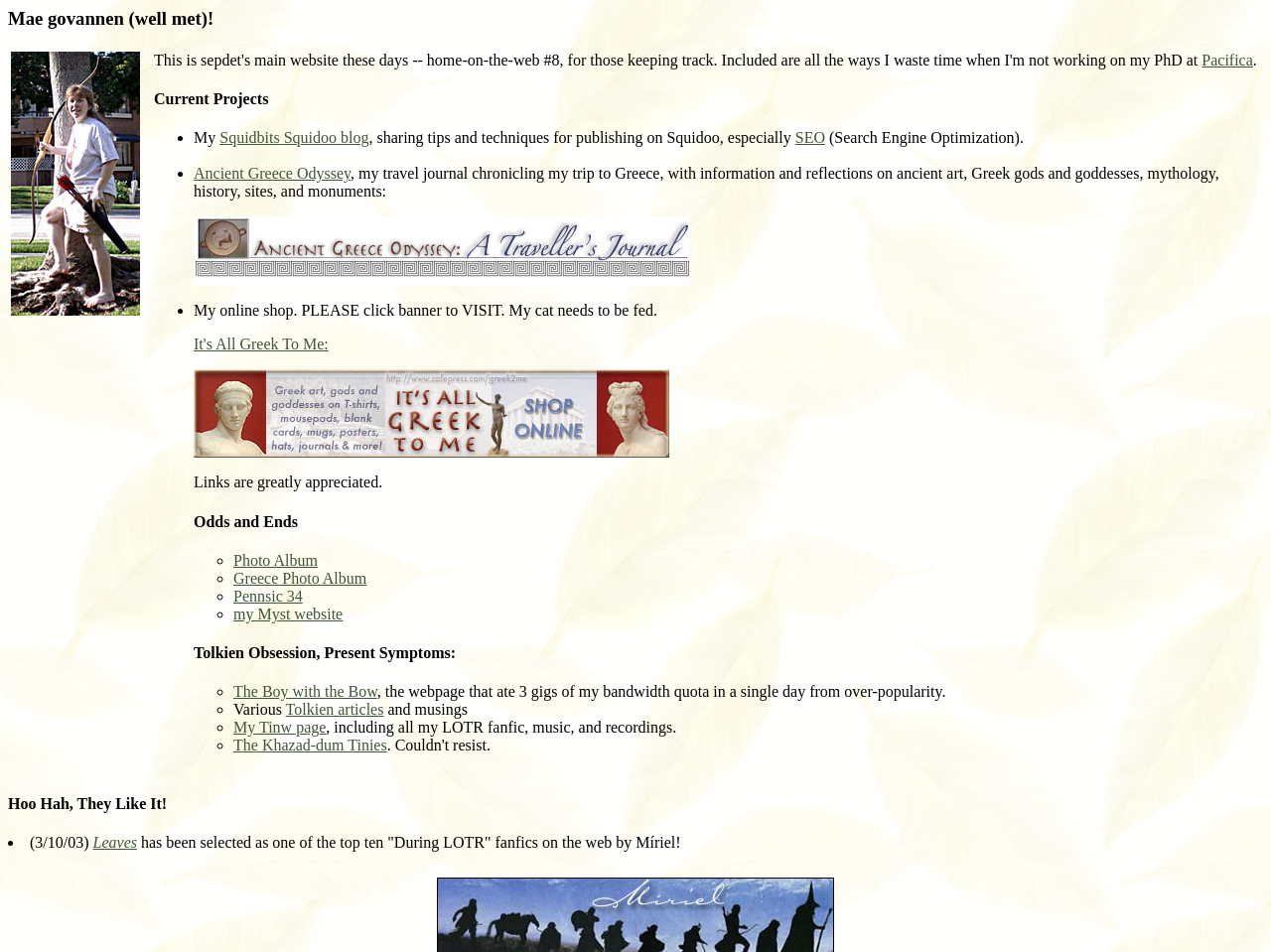What is the name of the author's PhD university?
Refer to the image and give a detailed answer to the question.

The answer can be found in the text 'Current Projects My Squidbits Squidoo blog, sharing tips and techniques for publishing on Squidoo, especially SEO (Search Engine Optimization). Ancient Greece Odyssey, my travel journal chronicling my trip to Greece, with information and reflections on ancient art, Greek gods and goddesses, mythology, history, sites, and monuments: Ancient Greece Odyssey: travel blog on ancient Greece, covering Greek art, Greek gods, goddesses, mythology, and ancient history My online shop. PLEASE click banner to VISIT. My cat needs to be fed. It's All Greek To Me: Unique gifts with ancient Greek twist: Greek art, Greek gods and goddesses Links are greatly appreciated. Odds and Ends Photo Album Greece Photo Album Pennsic 34 my Myst website Tolkien Obsession, Present Symptoms: The Boy with the Bow, the webpage that ate 3 gigs of my bandwidth quota in a single day from over-popularity. Various Tolkien articles and musings My Tinw page, including all my LOTR fanfic, music, and recordings. The Khazad-dum Tinies. Couldn't resist.' where it mentions 'my PhD at Pacifica'.